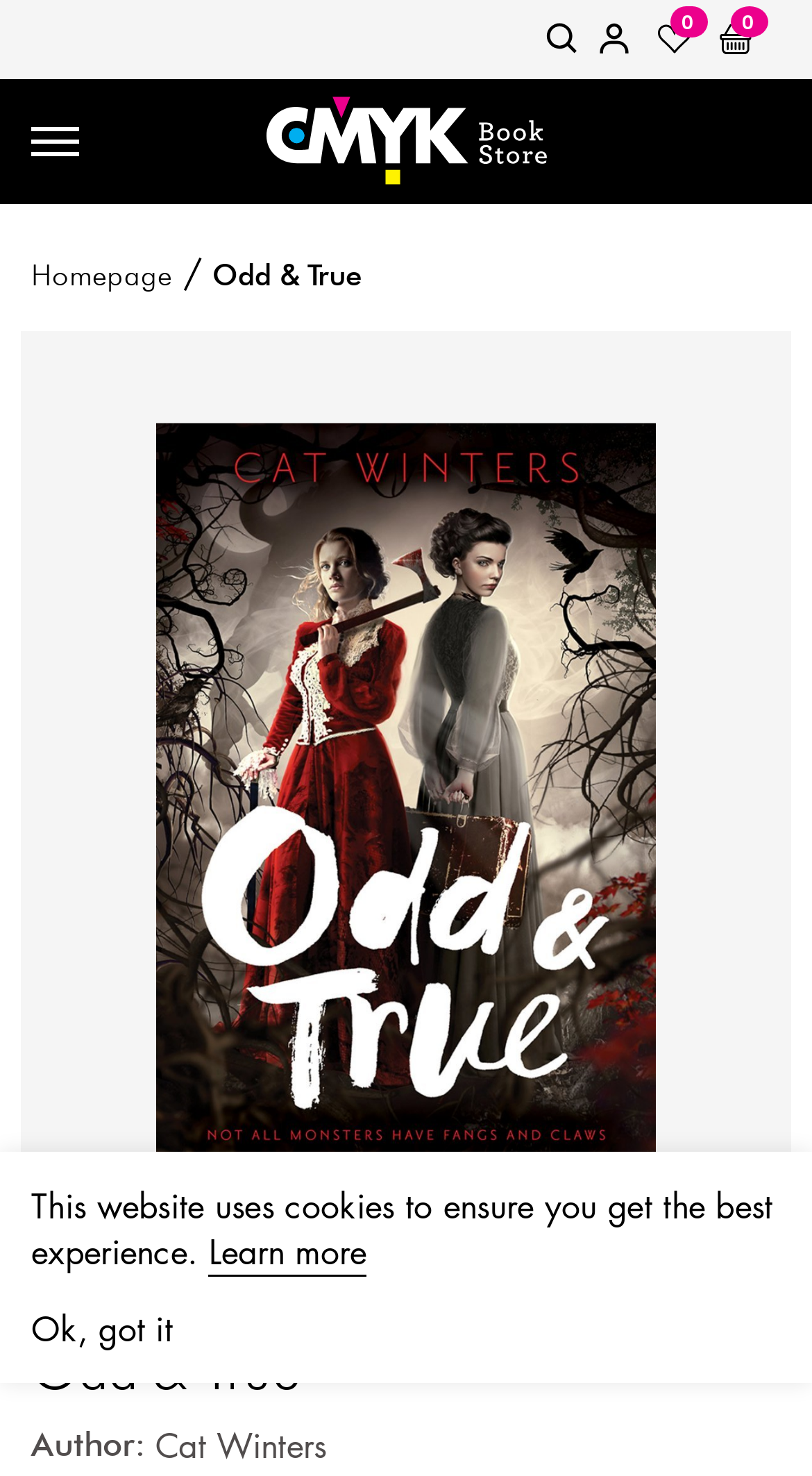Offer a meticulous description of the webpage's structure and content.

The webpage is about a book titled "Odd & True" by author Cat Winters. At the top left corner, there is a menu link and a logo link, with the logo image situated below the menu link. To the right of the logo, there is a navigation bar with links to the homepage, separated by a slash character. 

Below the navigation bar, there is a large image with the title "Odd & True" and a brief description, which seems to be about a story of two sisters, Trudchen and Odette, and their experiences with monster-slaying and a magician's curse.

At the top right corner, there are three links: "link", "account", and "cart", each accompanied by a small image. 

Near the bottom of the page, there is a notice about the website using cookies, along with a "Learn more" link. Below this notice, there is a "close" link with an "Ok, got it" button. 

Finally, at the very bottom of the page, there is a heading with the title "Odd & True" and an "Author:" label followed by the author's name, Cat Winters.